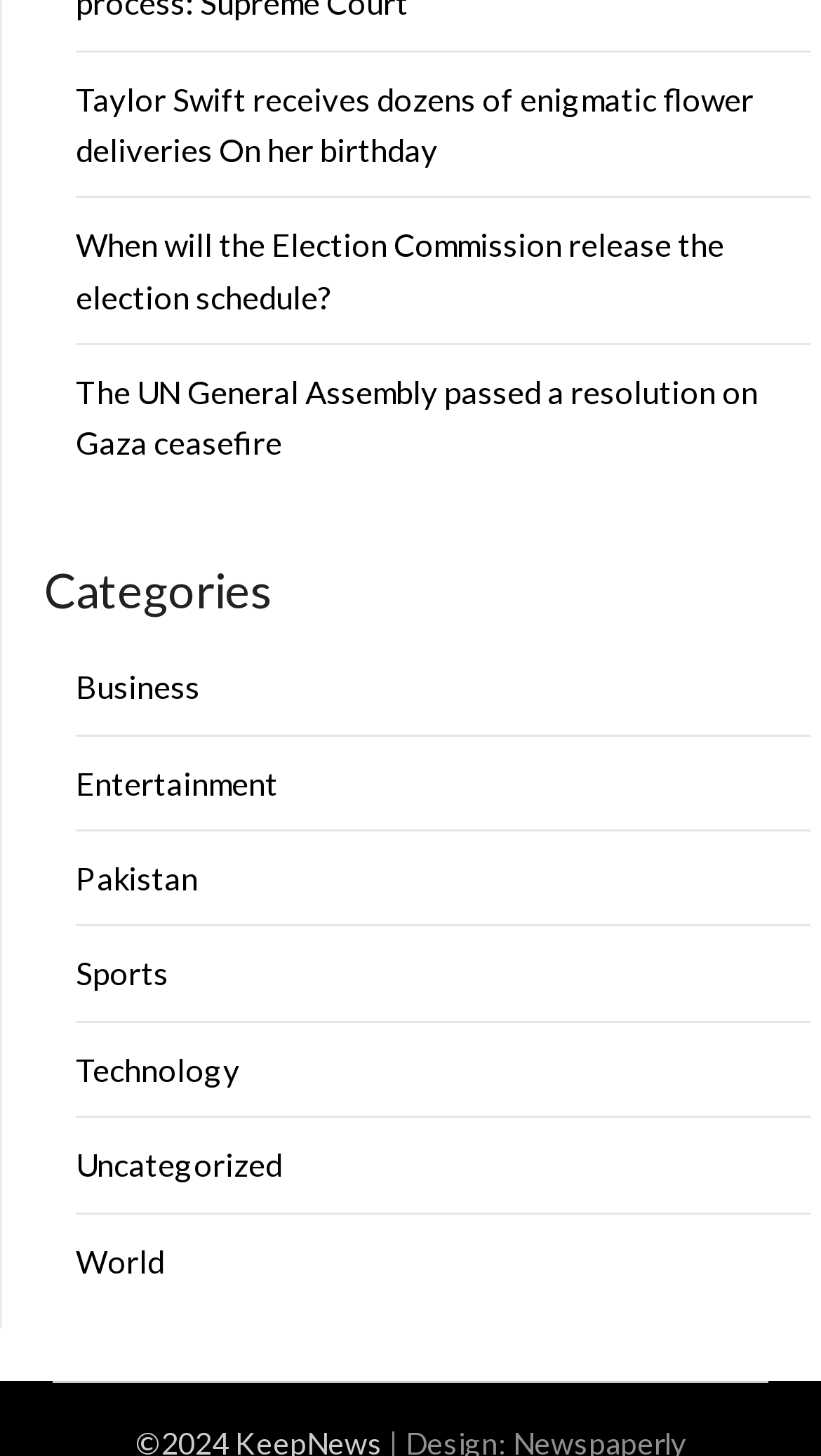Could you locate the bounding box coordinates for the section that should be clicked to accomplish this task: "View business news".

[0.092, 0.459, 0.244, 0.485]